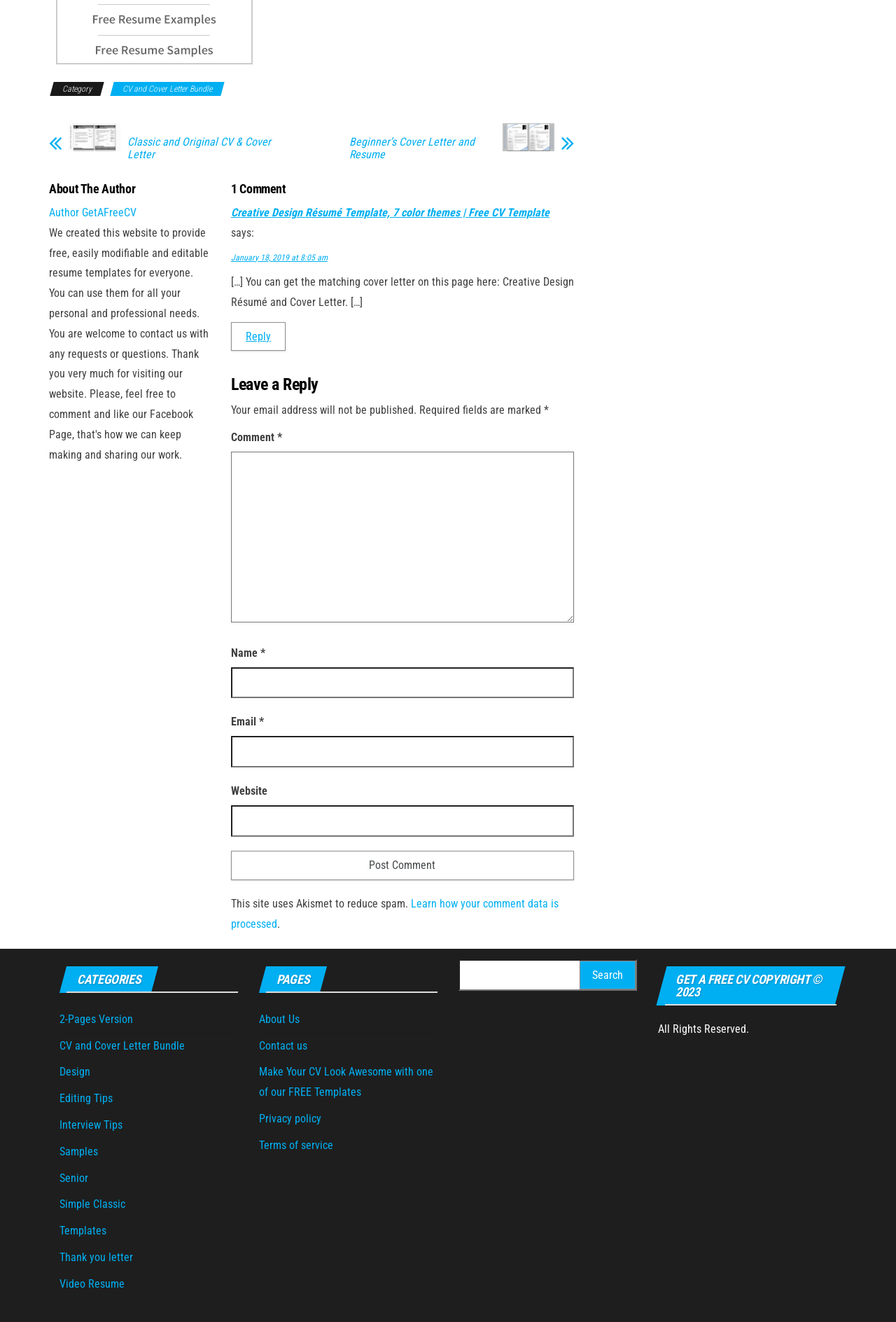What is the name of the author of the page?
Provide a comprehensive and detailed answer to the question.

I found the link 'Author GetAFreeCV' which indicates the name of the author of the page.